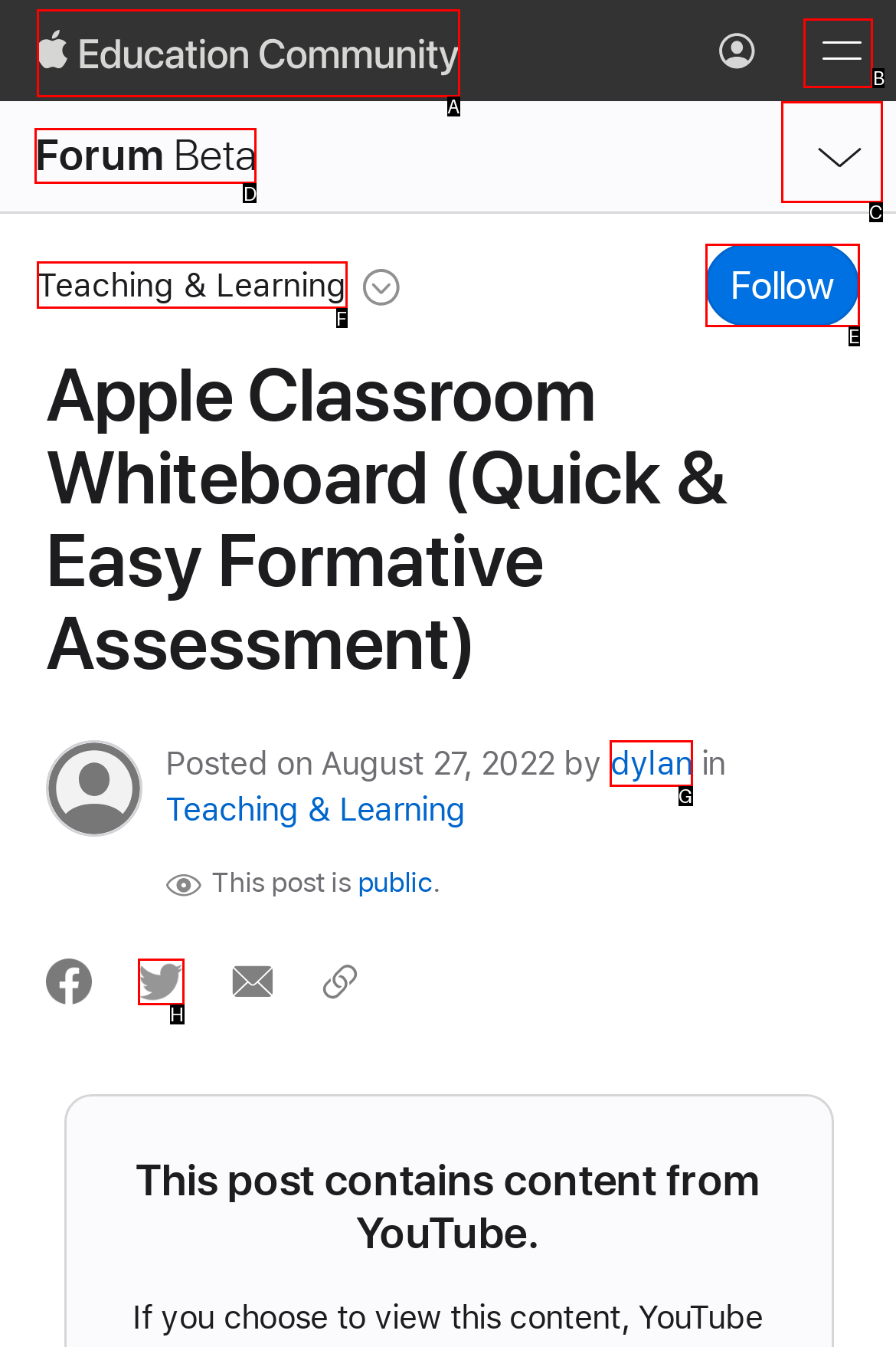Indicate the letter of the UI element that should be clicked to accomplish the task: Open the global navigation menu. Answer with the letter only.

B